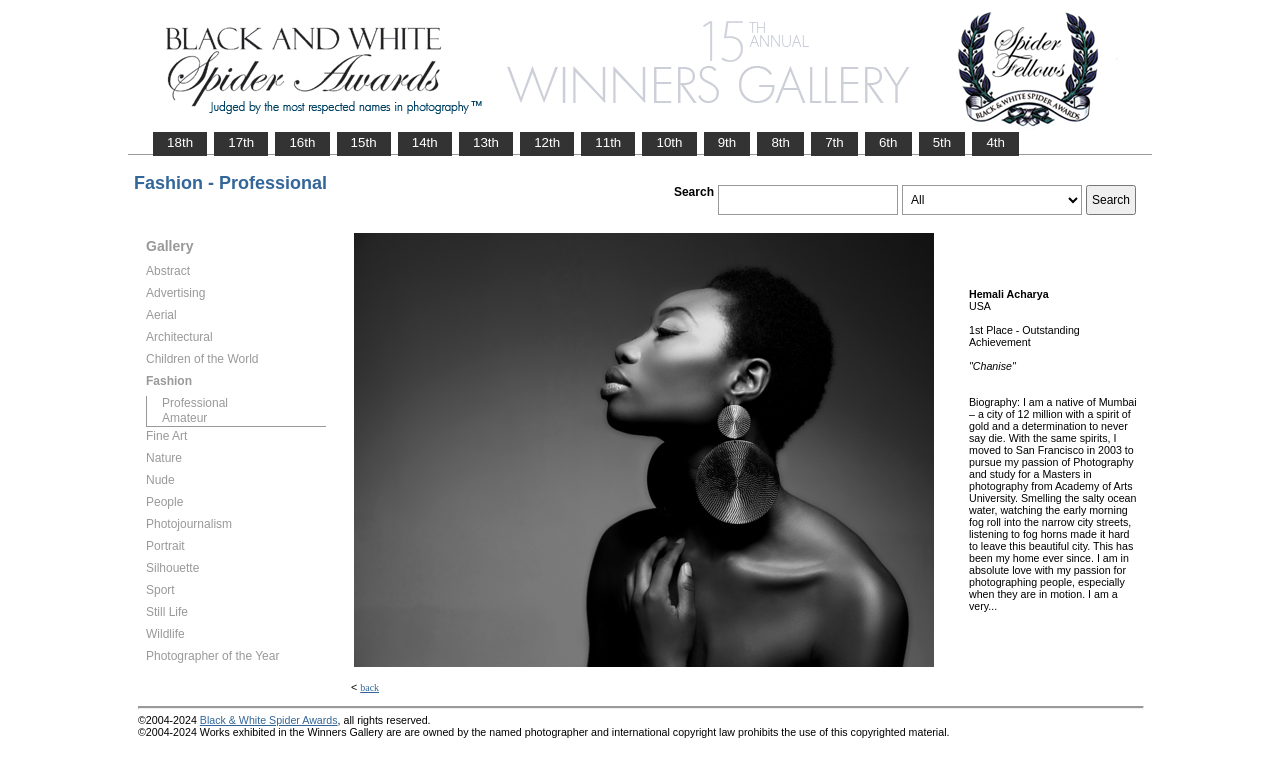Please indicate the bounding box coordinates of the element's region to be clicked to achieve the instruction: "Click the Search button". Provide the coordinates as four float numbers between 0 and 1, i.e., [left, top, right, bottom].

[0.848, 0.241, 0.888, 0.28]